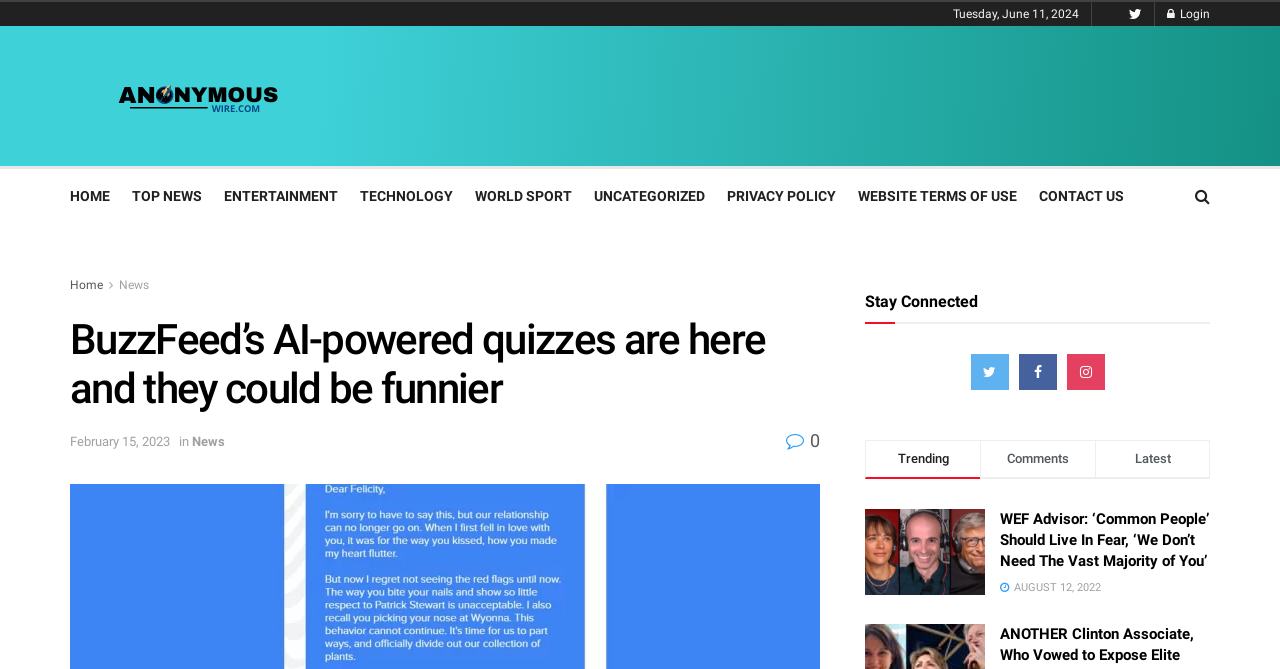Answer this question in one word or a short phrase: What is the category of the article 'WEF Advisor: ‘Common People’ Should Live In Fear, ‘We Don’t Need The Vast Majority of You’'?

News